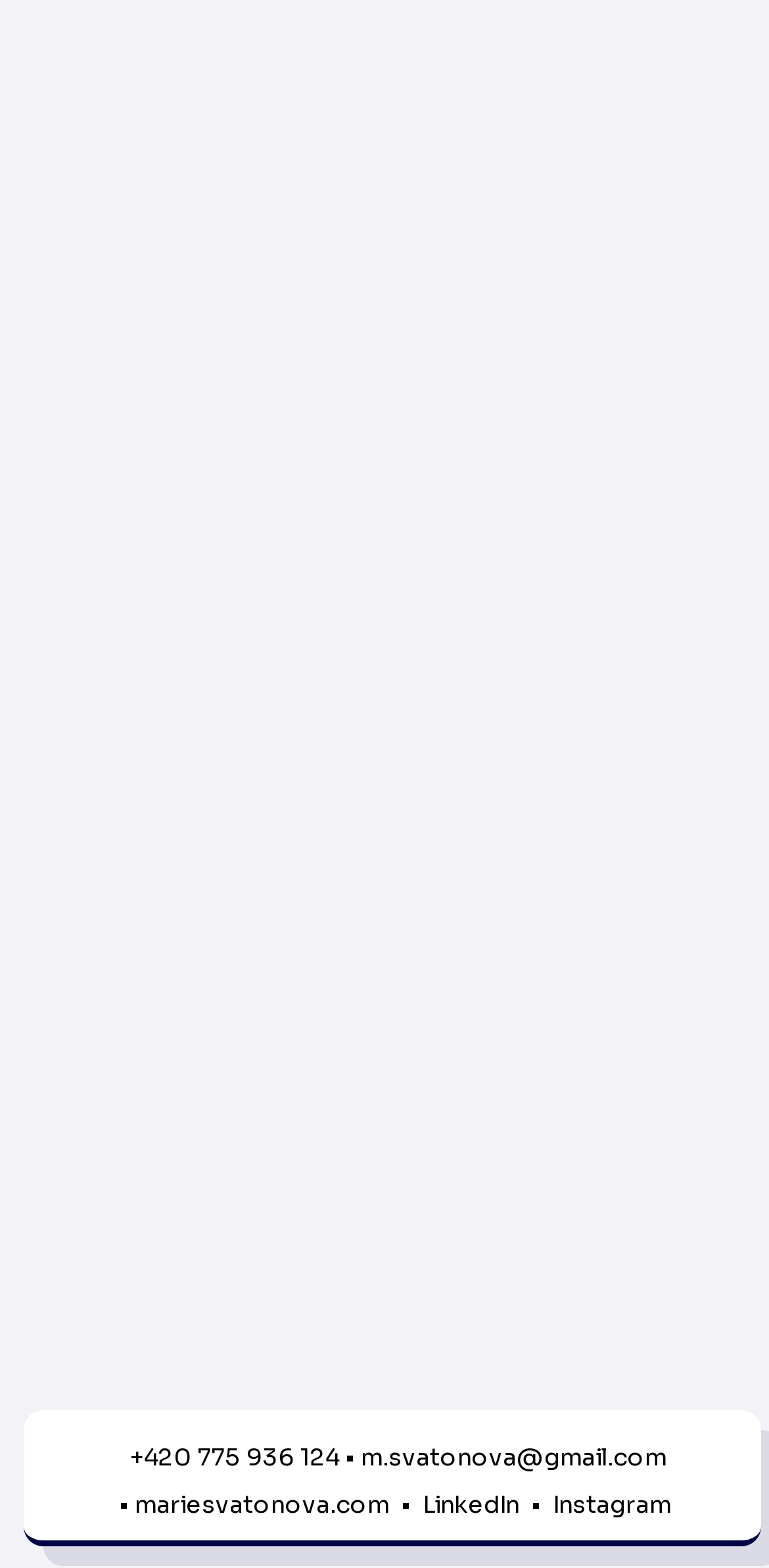Look at the image and answer the question in detail:
What is the email address provided?

I found the email address in the bottom section of the page, which is m.svatonova@gmail.com.